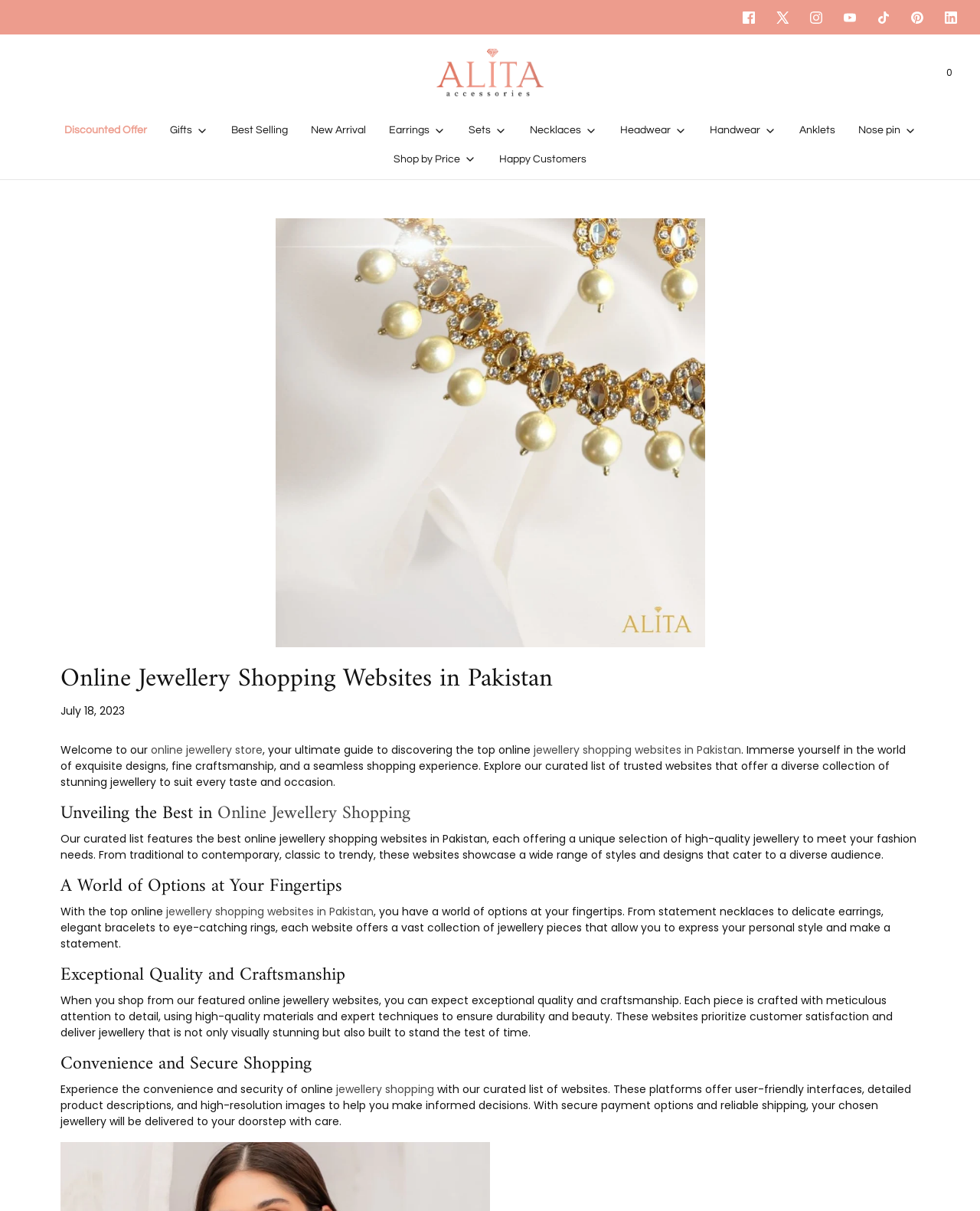Could you highlight the region that needs to be clicked to execute the instruction: "Explore the earrings category"?

[0.396, 0.101, 0.454, 0.115]